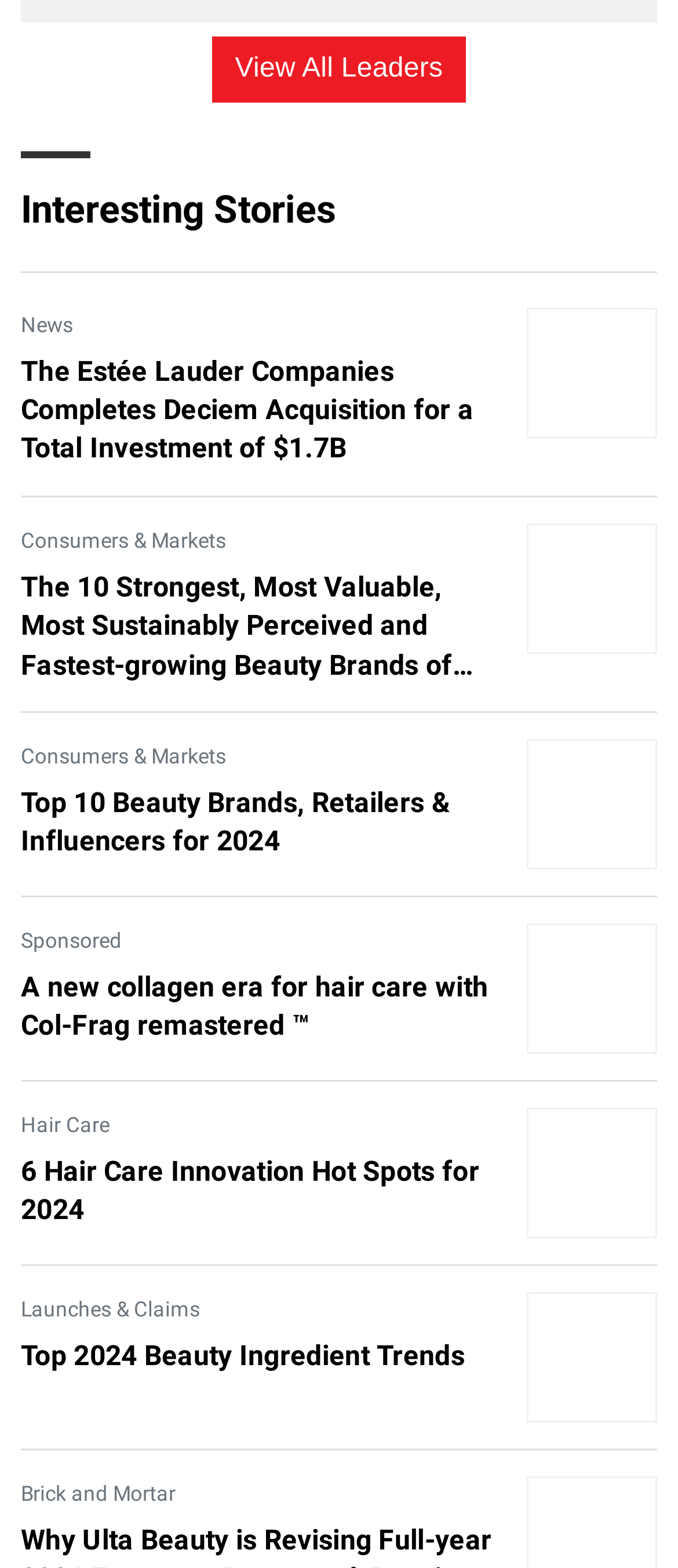Given the following UI element description: "Hair Care", find the bounding box coordinates in the webpage screenshot.

[0.031, 0.71, 0.162, 0.725]